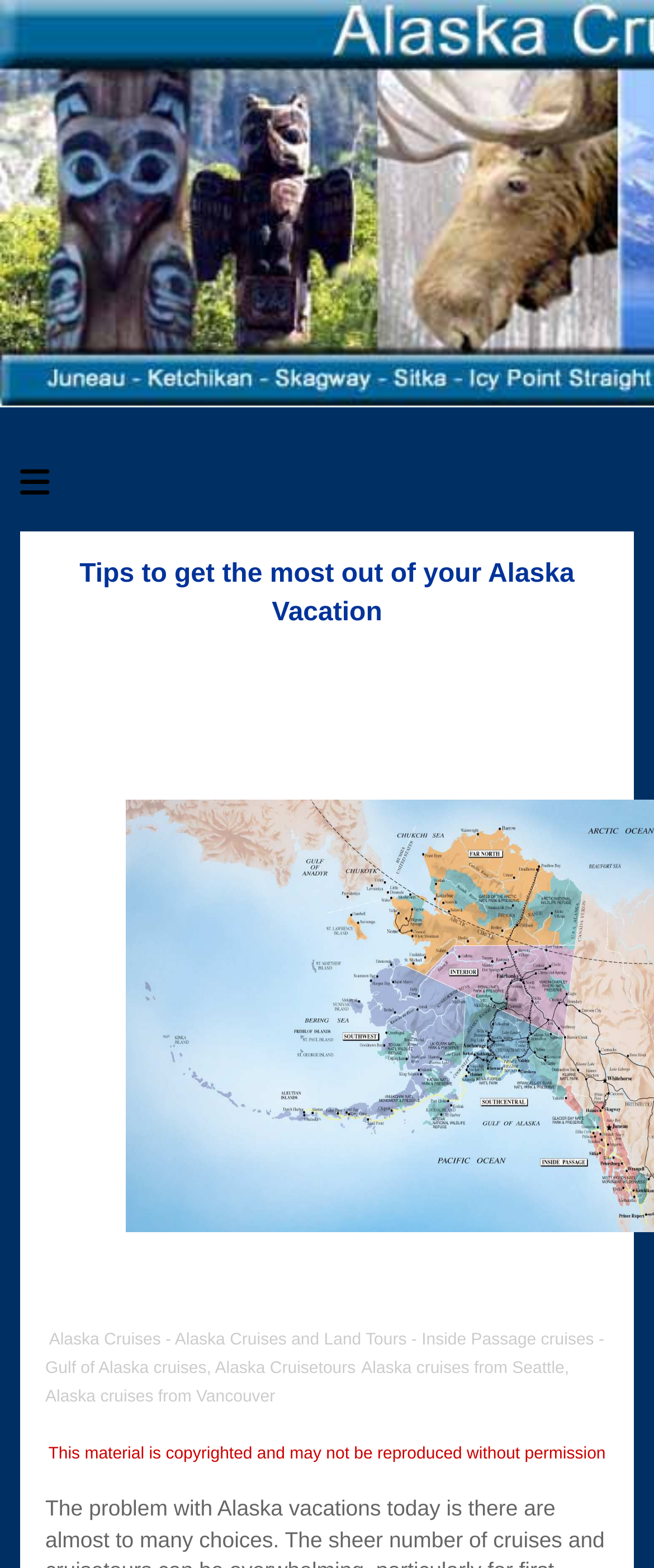Please give a one-word or short phrase response to the following question: 
What is the copyright notice at the bottom of the webpage?

This material is copyrighted